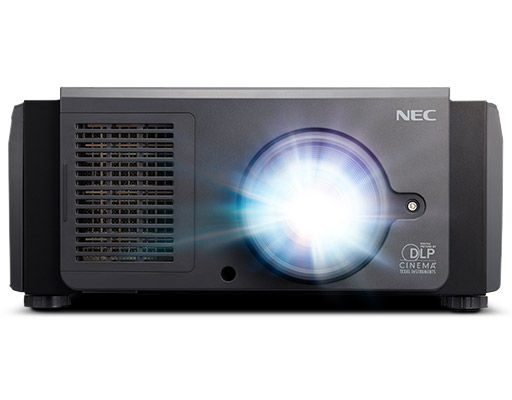Provide a comprehensive description of the image.

The image features a state-of-the-art NEC DLP cinema projector, designed specifically for advanced laser technology applications. The front view showcases the projector's sleek design, highlighting the lens from which a brilliant beam of light emanates, suggesting its capability to deliver high-quality images with exceptional brightness and color accuracy. This projector is part of a broader discussion on the benefits of laser technology in cinema projection, emphasizing its operational efficiency, low maintenance requirements, and significant cost savings compared to traditional Xenon projectors. The image reflects the modern innovation in cinema technology that allows operators to enhance viewer experiences while reducing overhead costs.